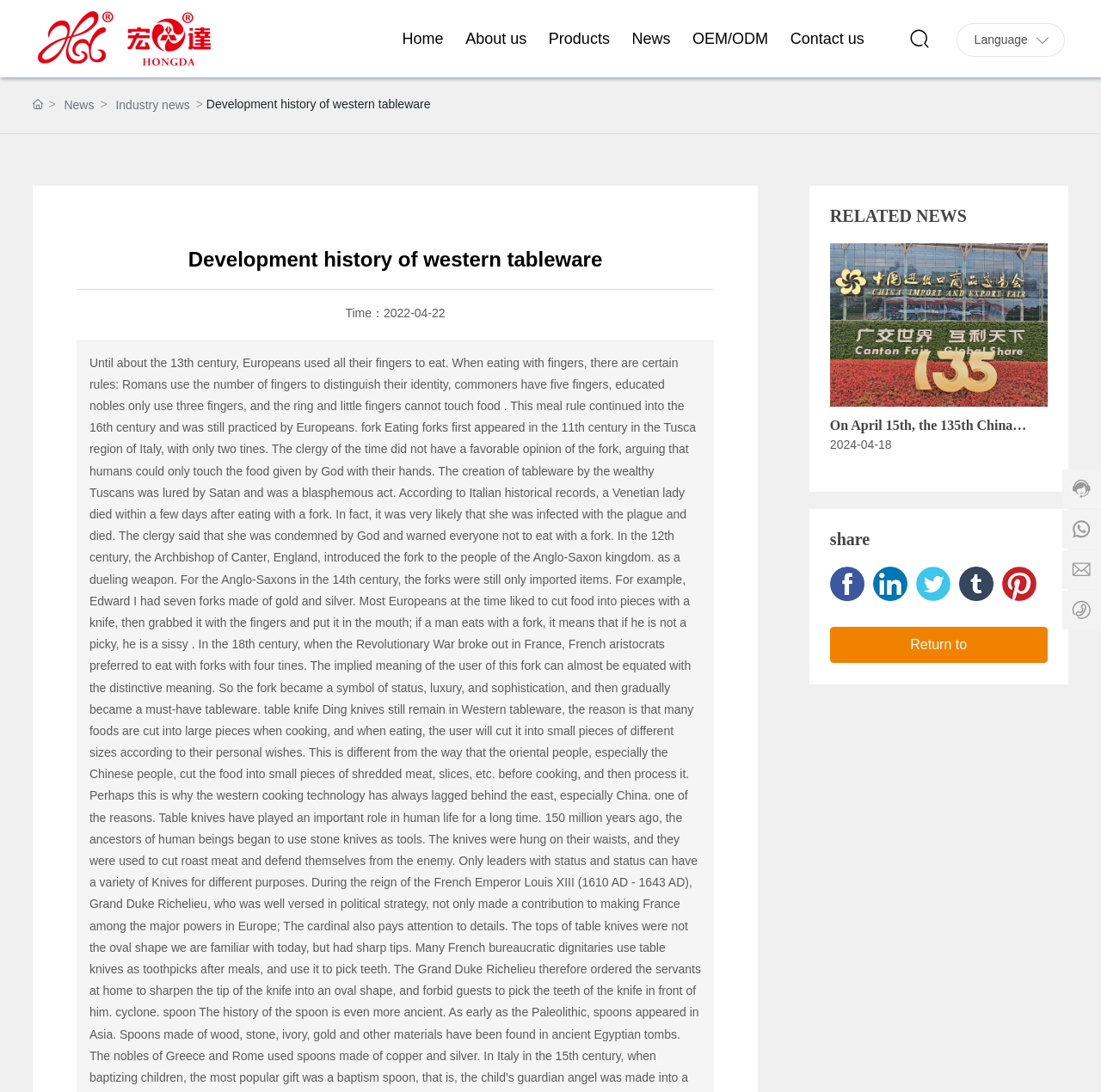Determine the coordinates of the bounding box that should be clicked to complete the instruction: "Click the Home link". The coordinates should be represented by four float numbers between 0 and 1: [left, top, right, bottom].

[0.355, 0.0, 0.413, 0.071]